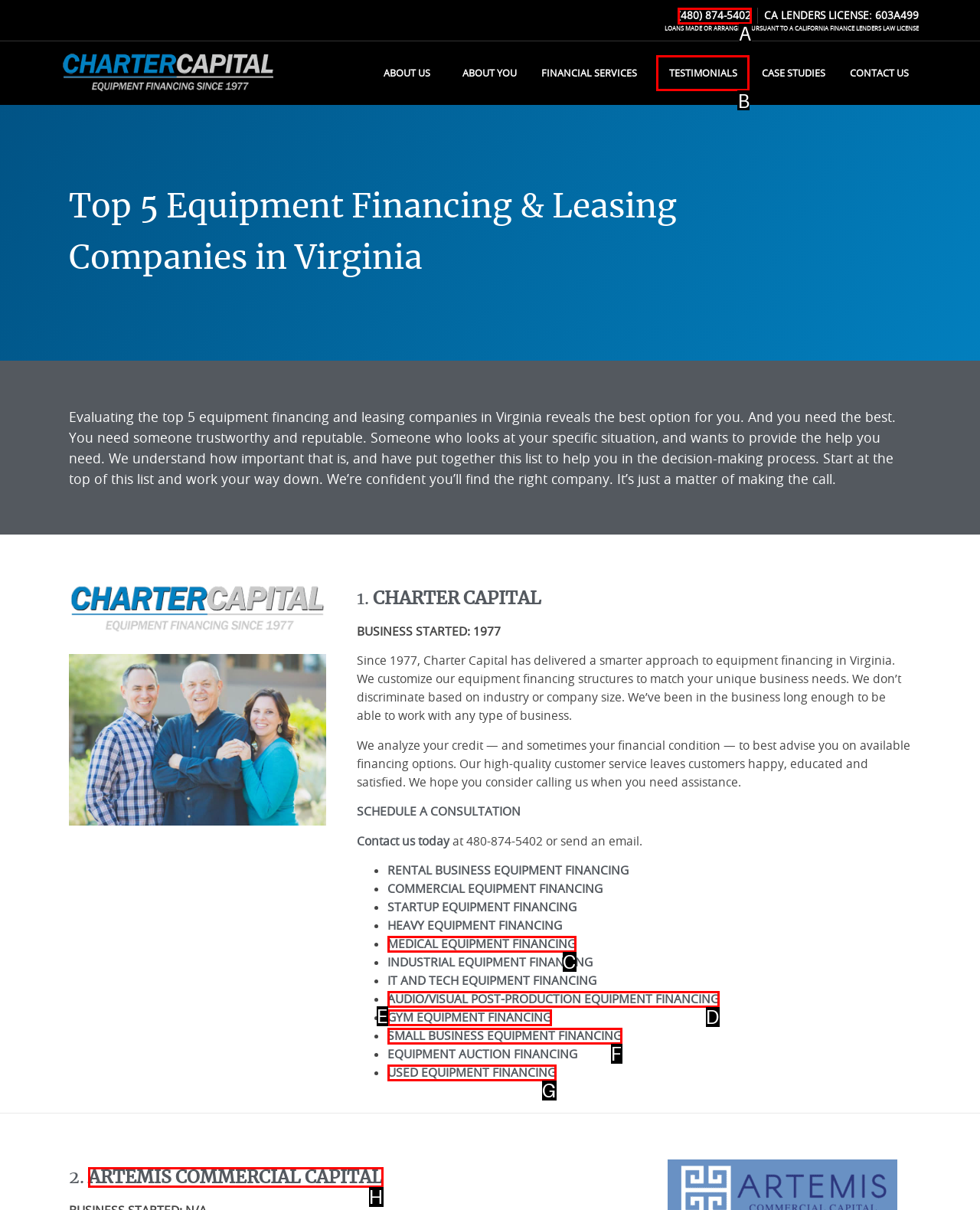Tell me which one HTML element best matches the description: Legal & Privacy Policies Answer with the option's letter from the given choices directly.

None